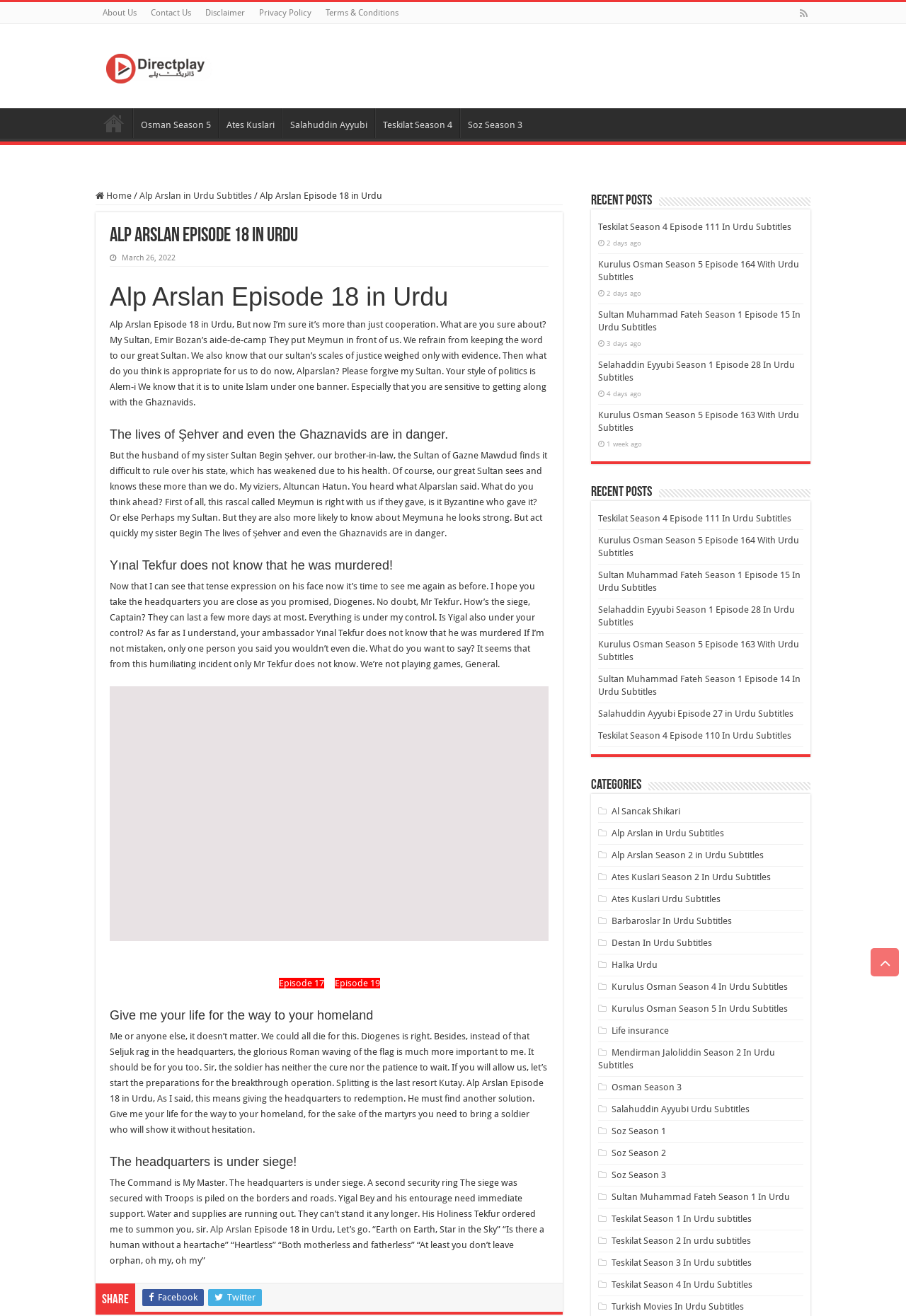Give the bounding box coordinates for the element described as: "Salahuddin Ayyubi Urdu Subtitles".

[0.675, 0.839, 0.827, 0.847]